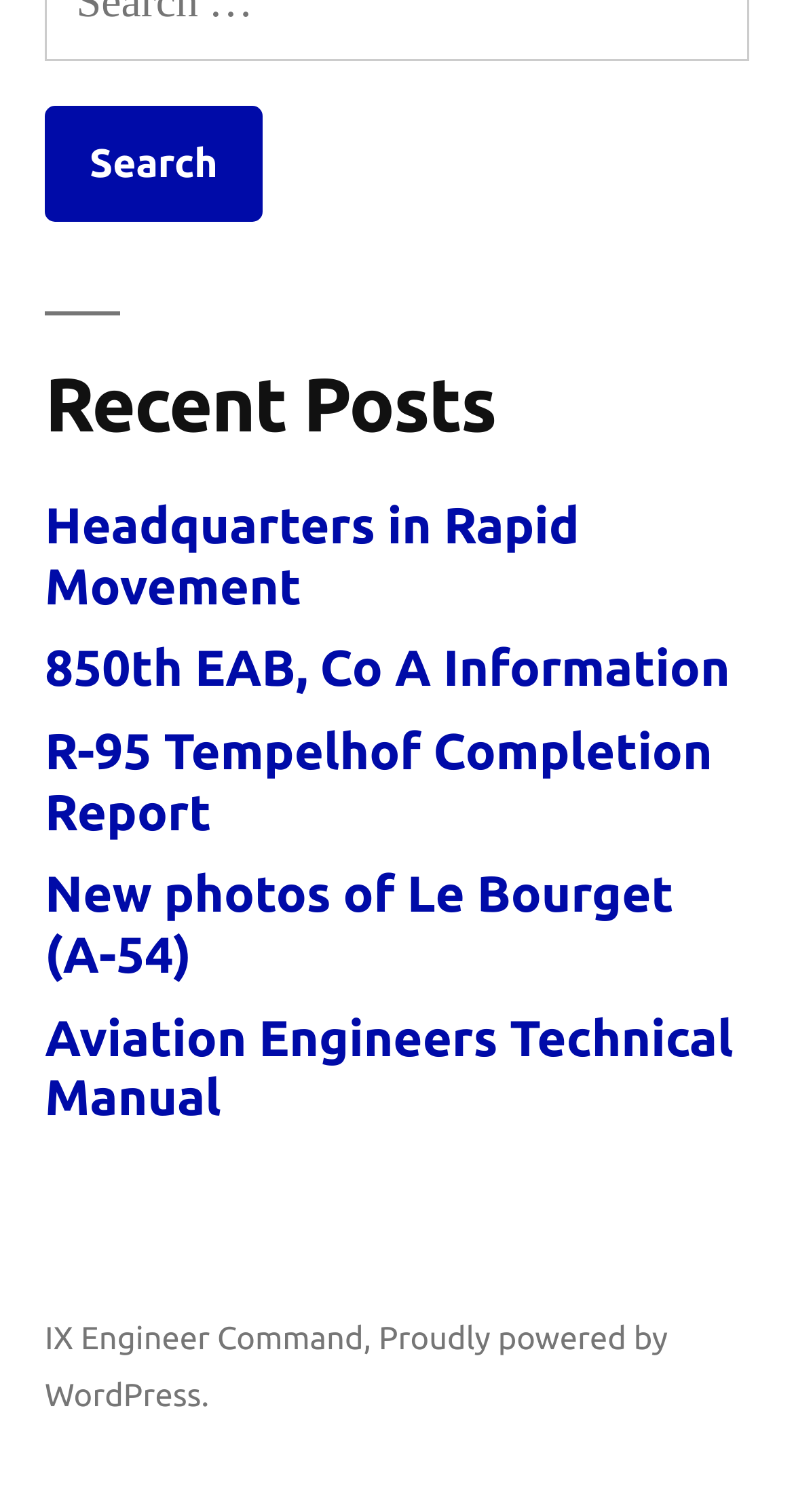Using the information from the screenshot, answer the following question thoroughly:
How many commas are on the webpage?

I searched for the StaticText element with the text ',' and found one instance. Therefore, there is only one comma on the webpage.